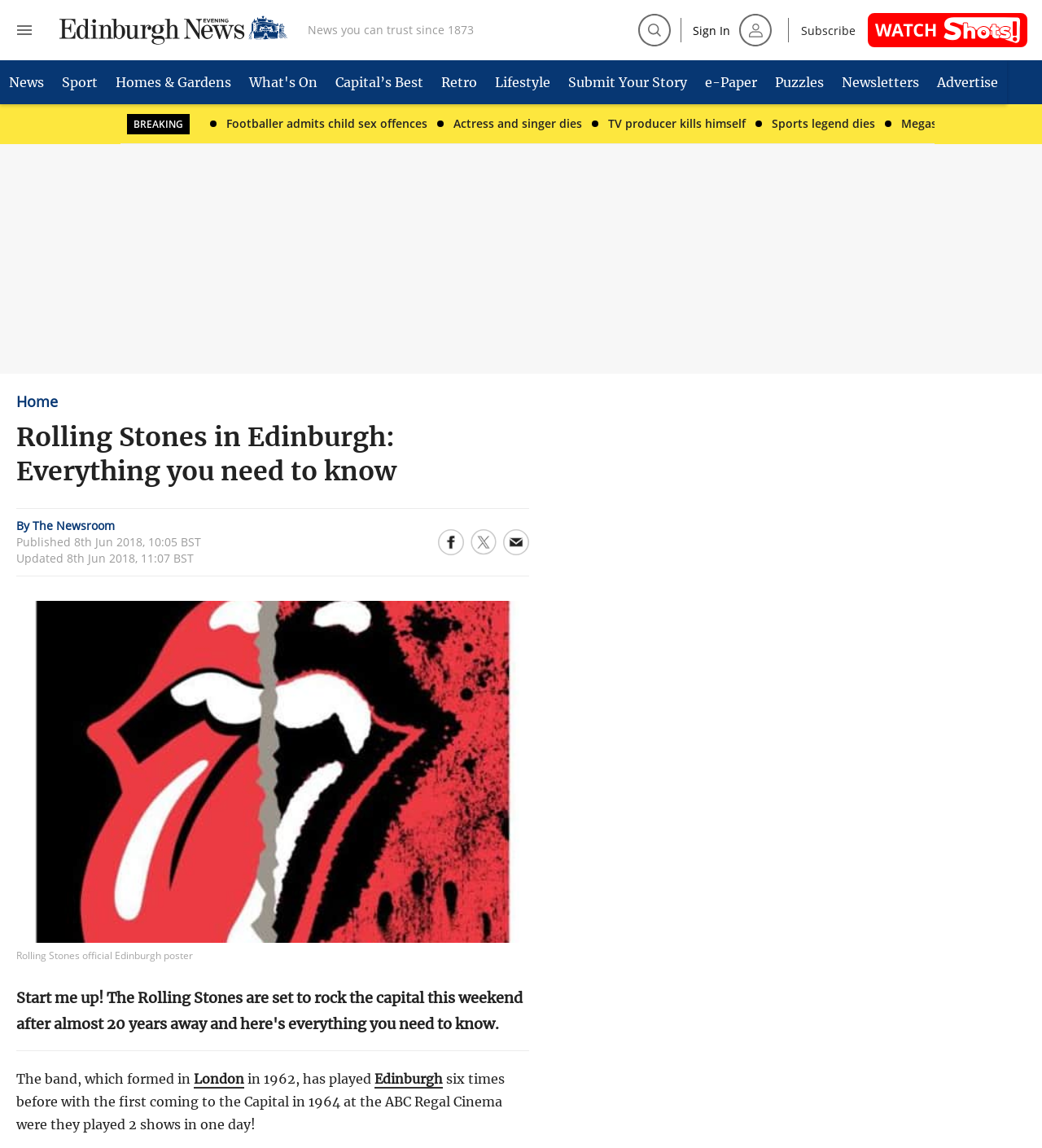Please identify the bounding box coordinates of the clickable element to fulfill the following instruction: "Share to Facebook". The coordinates should be four float numbers between 0 and 1, i.e., [left, top, right, bottom].

[0.898, 0.015, 0.923, 0.038]